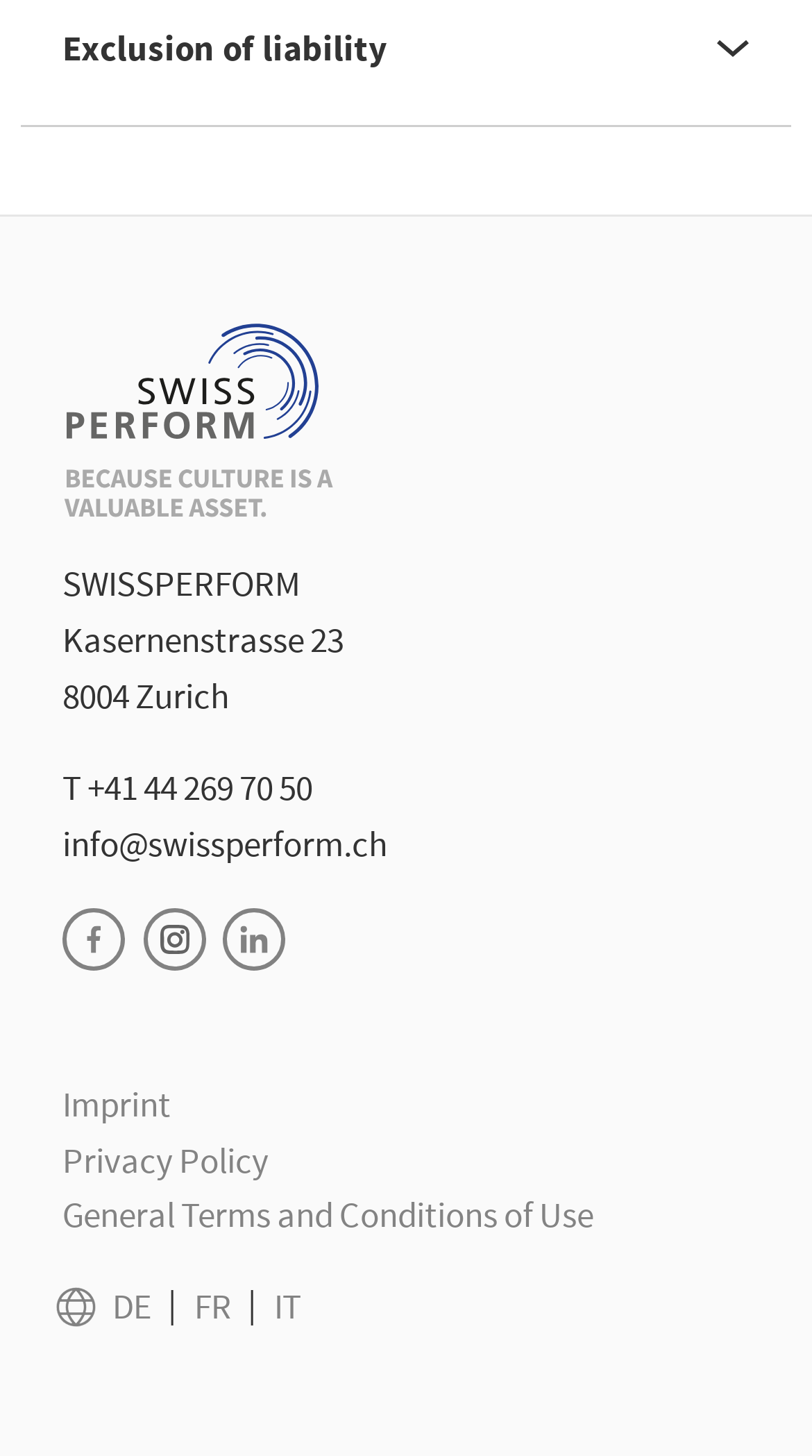Answer succinctly with a single word or phrase:
How many social media links are there?

3